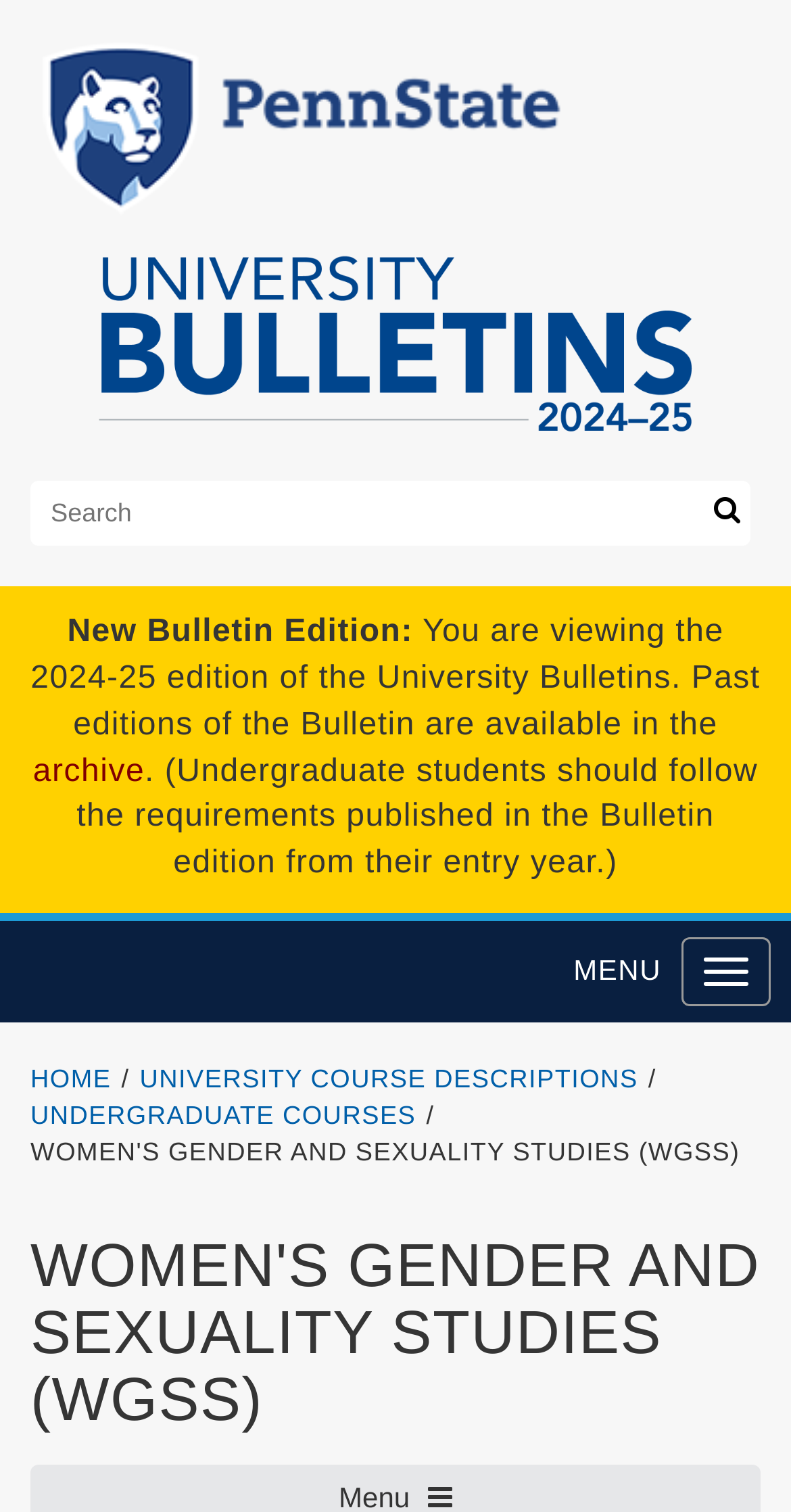Give a full account of the webpage's elements and their arrangement.

The webpage is about Women's Gender and Sexuality Studies (WGSS) at Penn State. At the top left corner, there is a Penn State logo, which is an image linked to the university's homepage. Next to the logo, there is a link to University Bulletins. 

Below the logo, there is a search form with a text box and a search button. The search form is positioned at the top center of the page. 

Further down, there are three lines of text. The first line reads "New Bulletin Edition:". The second line is a paragraph explaining that the user is viewing the 2024-25 edition of the University Bulletins and that past editions are available in the archive. The third line provides additional information about the Bulletin edition for undergraduate students.

Below the text, there is a navigation menu at the top of the page, which includes a "MENU" button and a toggle menu button. The navigation menu also includes a breadcrumb navigation section, which shows the user's current location in the website. The breadcrumb navigation includes links to "HOME", "UNIVERSITY COURSE DESCRIPTIONS", and "UNDERGRADUATE COURSES".

The main content of the page is headed by a large heading that reads "WOMEN'S GENDER AND SEXUALITY STUDIES (WGSS)". At the bottom right corner of the page, there is a "Back to Top" link with an arrow icon.